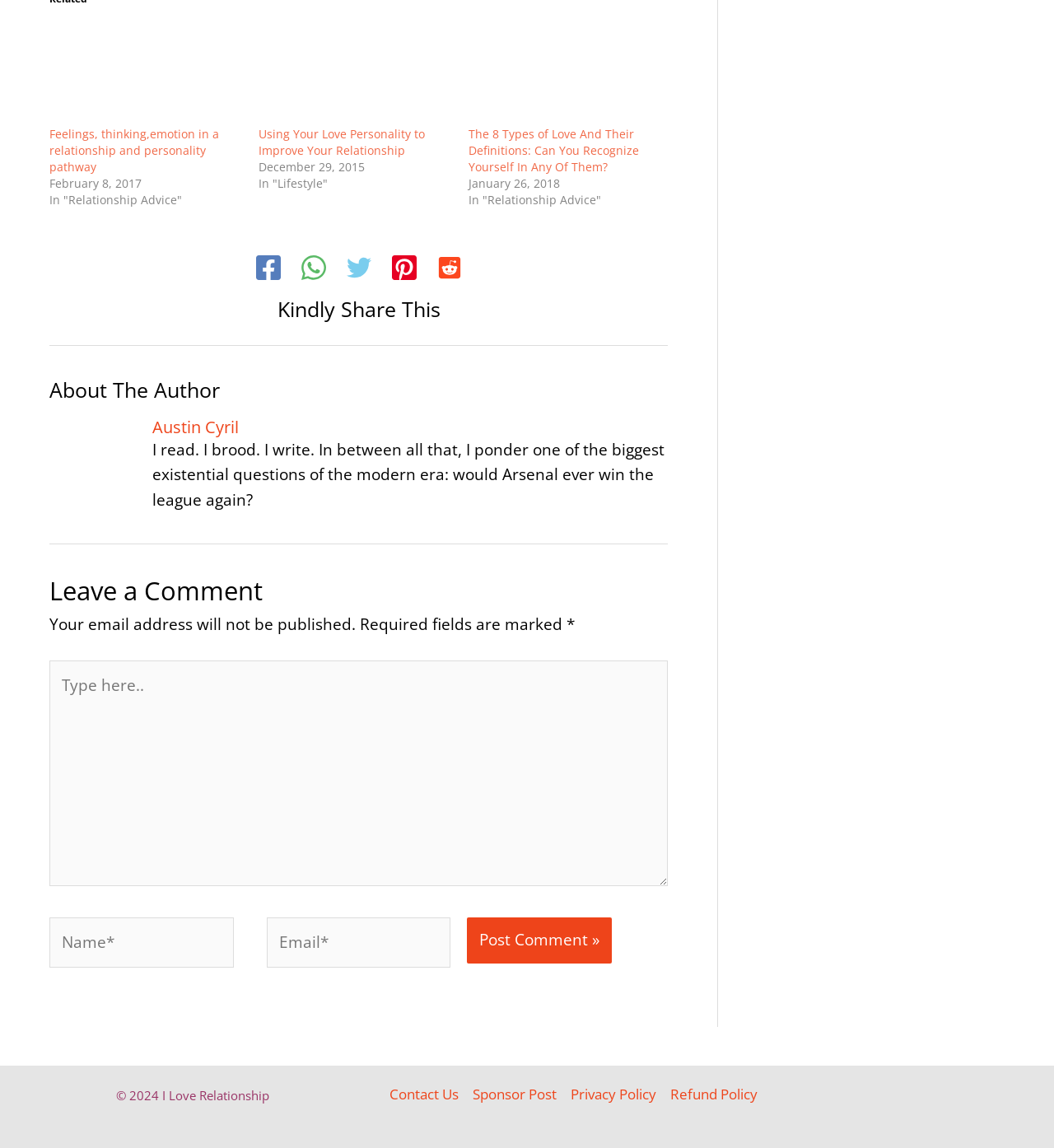What is the purpose of the textbox with the label 'Email*'
Please answer the question with as much detail as possible using the screenshot.

I determined the purpose of the textbox by looking at its label 'Email*' and its location in the comment form, which suggests that it is used to enter the user's email address.